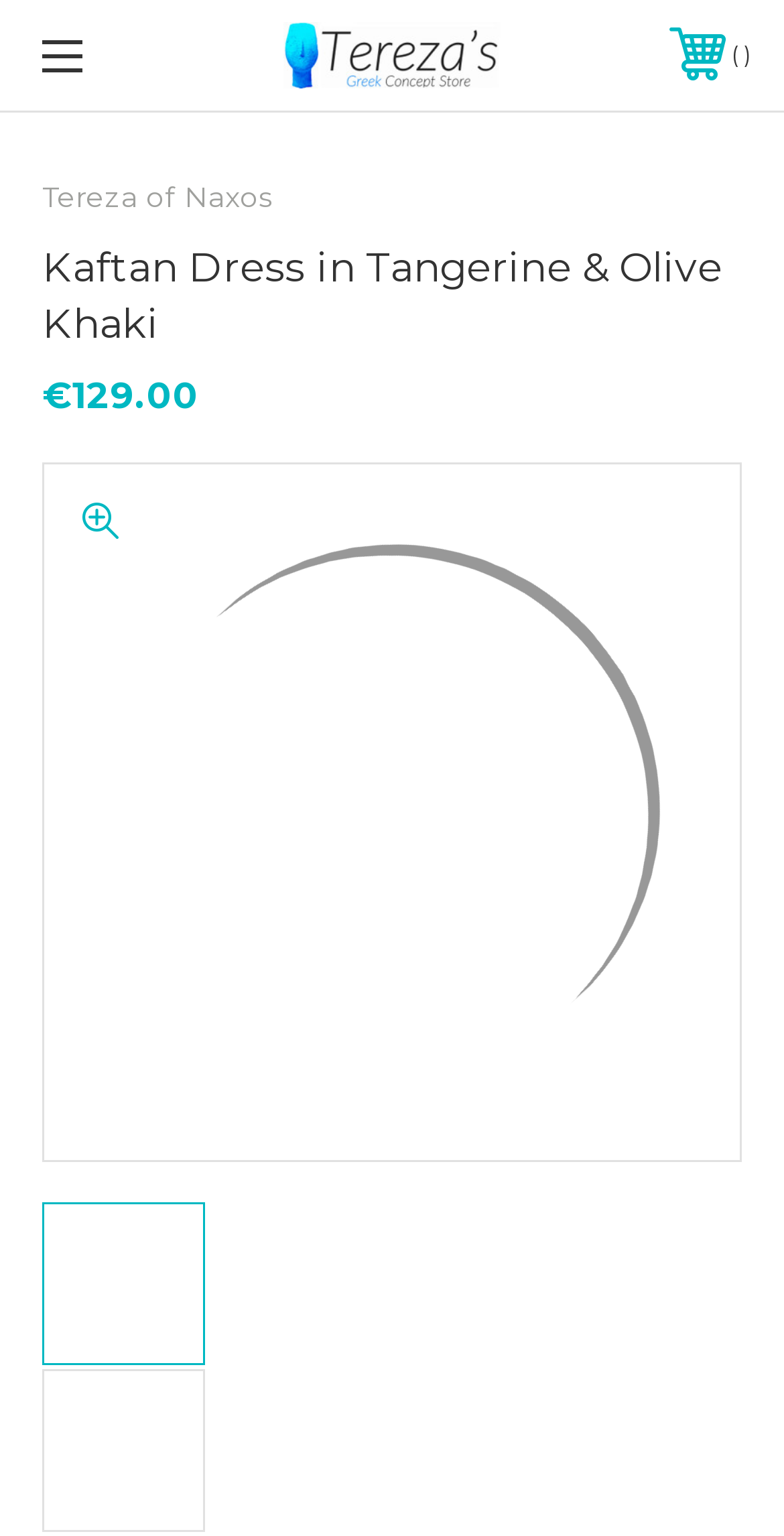What is the occasion for which the Kaftan Dress is ideal?
Based on the visual content, answer with a single word or a brief phrase.

casual lounging, picnic, night out